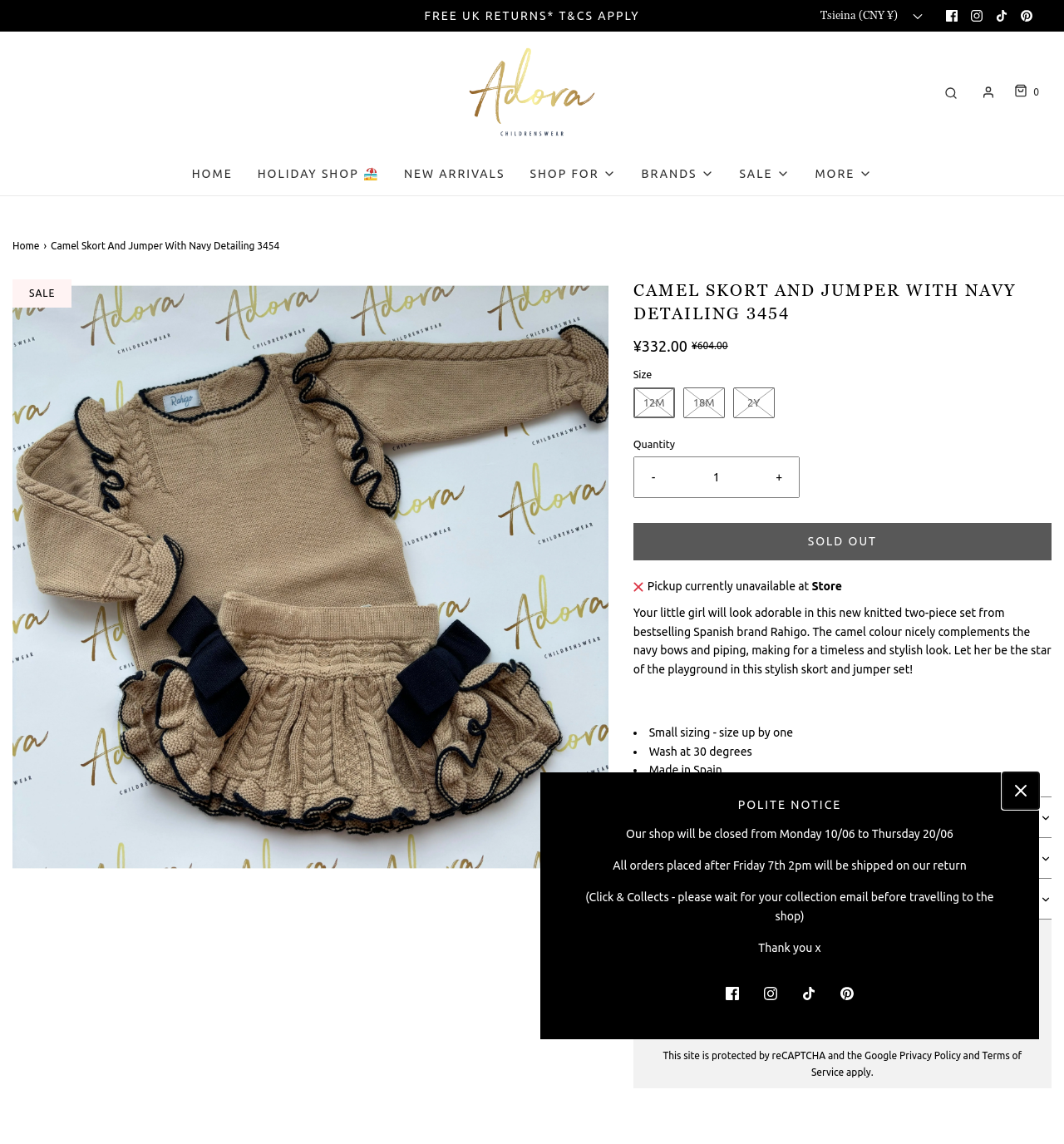Identify the coordinates of the bounding box for the element that must be clicked to accomplish the instruction: "Increase item quantity by one".

[0.714, 0.399, 0.751, 0.435]